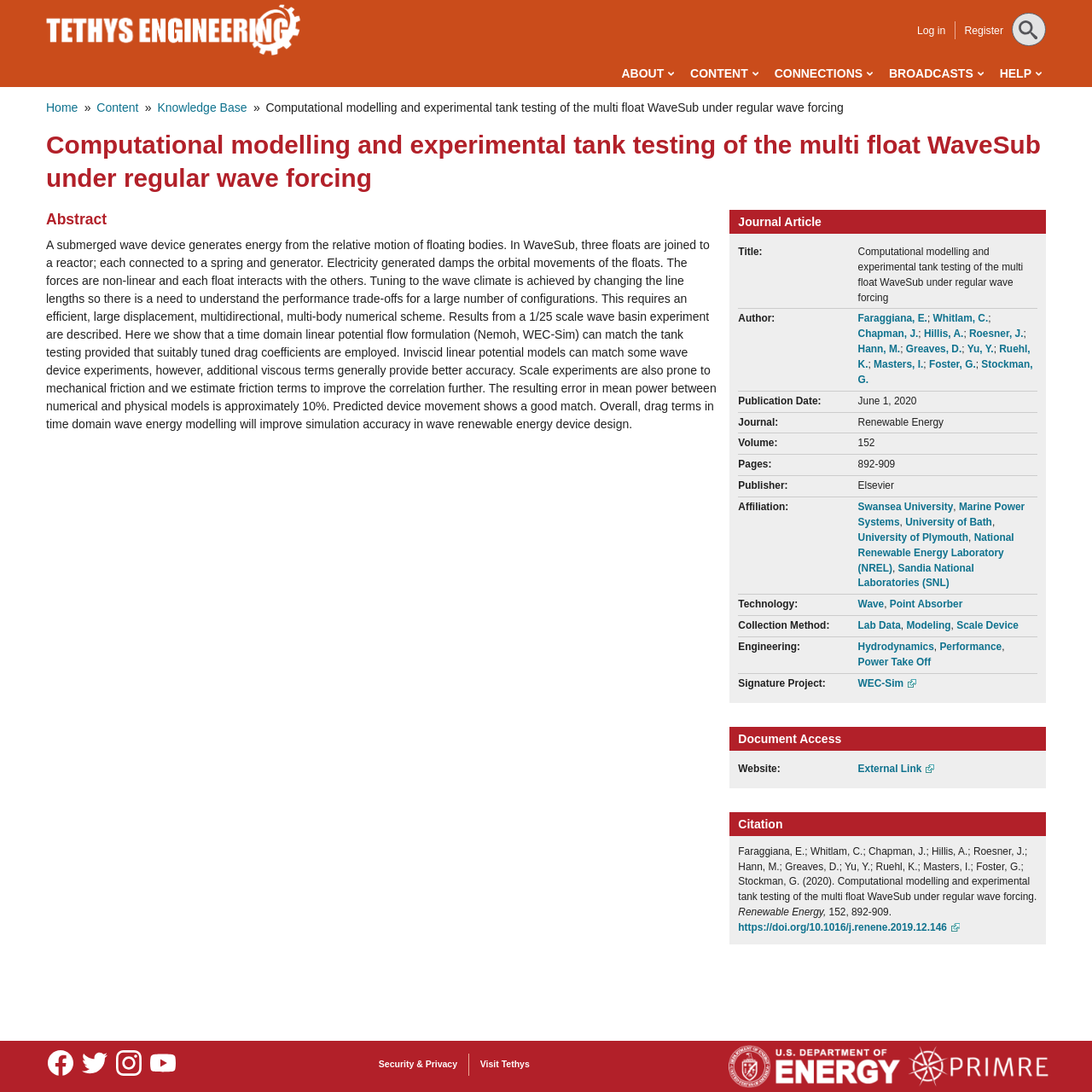Identify the bounding box coordinates for the region to click in order to carry out this instruction: "Click on the 'ABOUT' link". Provide the coordinates using four float numbers between 0 and 1, formatted as [left, top, right, bottom].

[0.569, 0.055, 0.617, 0.08]